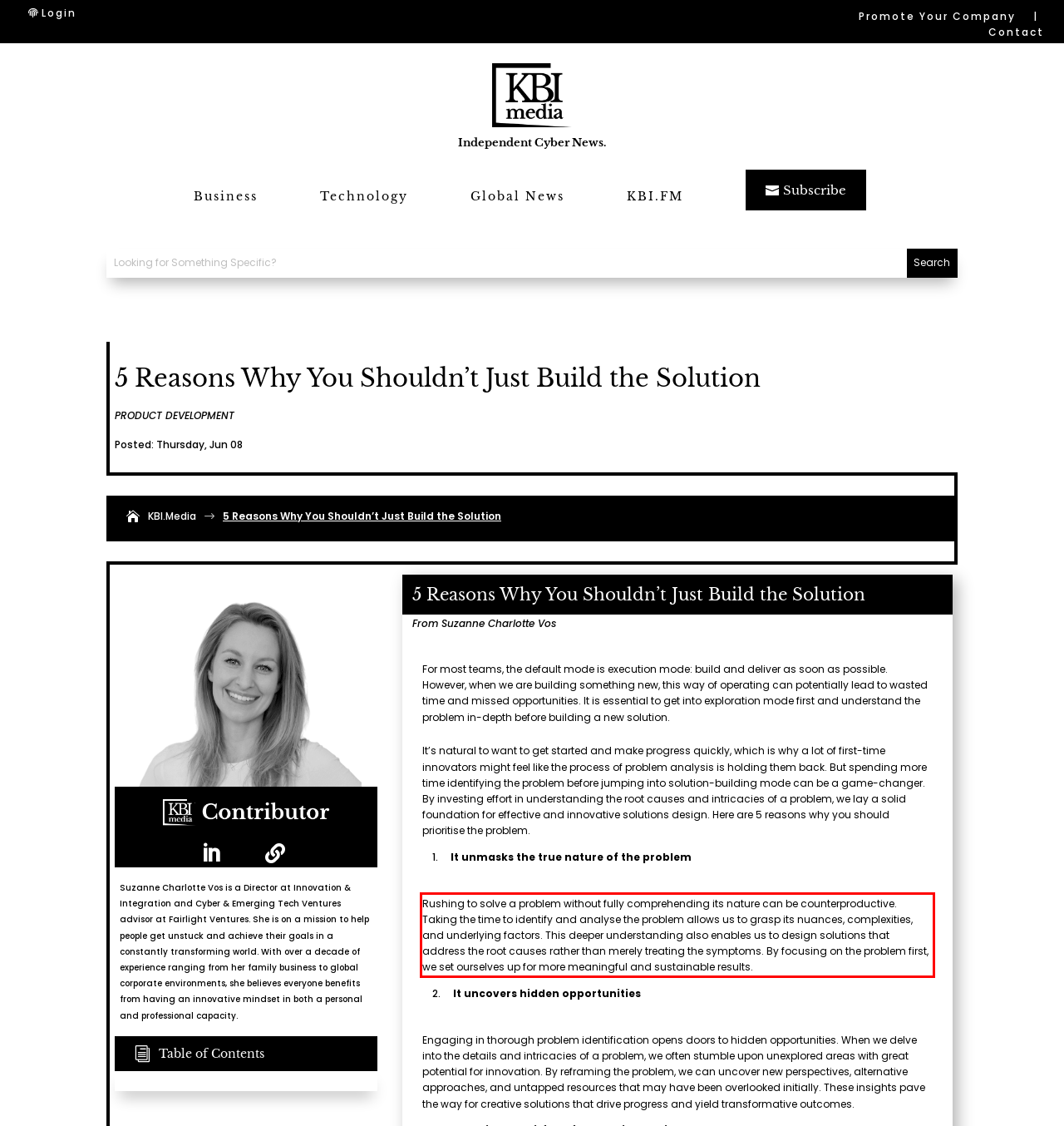You have a screenshot of a webpage with a red bounding box. Use OCR to generate the text contained within this red rectangle.

Rushing to solve a problem without fully comprehending its nature can be counterproductive. Taking the time to identify and analyse the problem allows us to grasp its nuances, complexities, and underlying factors. This deeper understanding also enables us to design solutions that address the root causes rather than merely treating the symptoms. By focusing on the problem first, we set ourselves up for more meaningful and sustainable results.